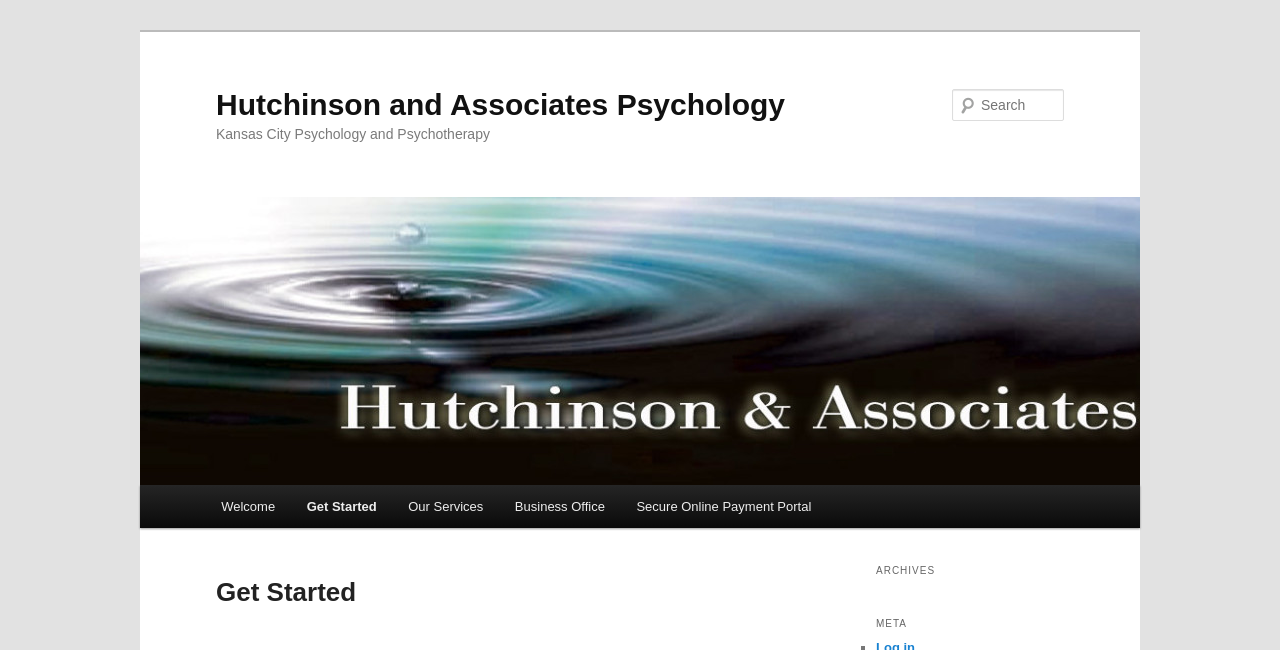Is there a way to make online payments?
Give a single word or phrase answer based on the content of the image.

Yes